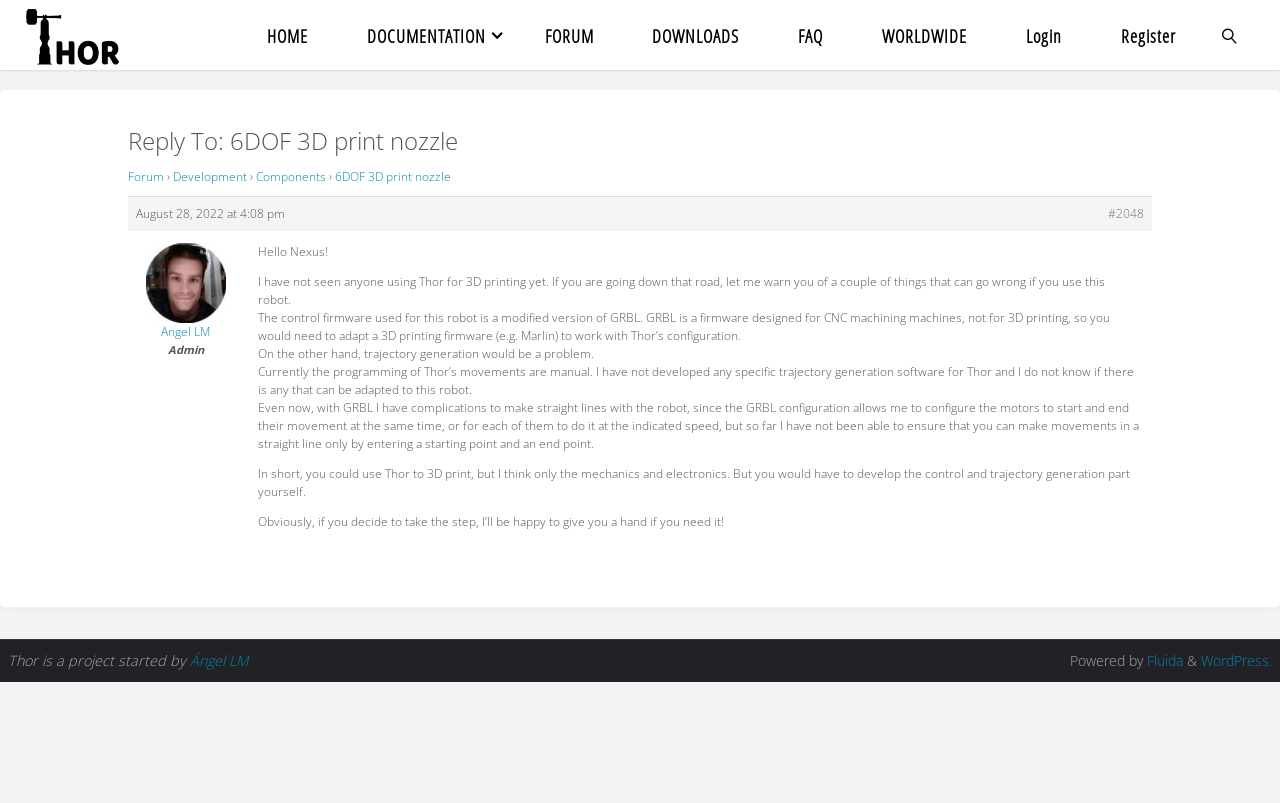Locate the coordinates of the bounding box for the clickable region that fulfills this instruction: "Click on the 'SEARCH' link".

[0.942, 0.0, 0.98, 0.087]